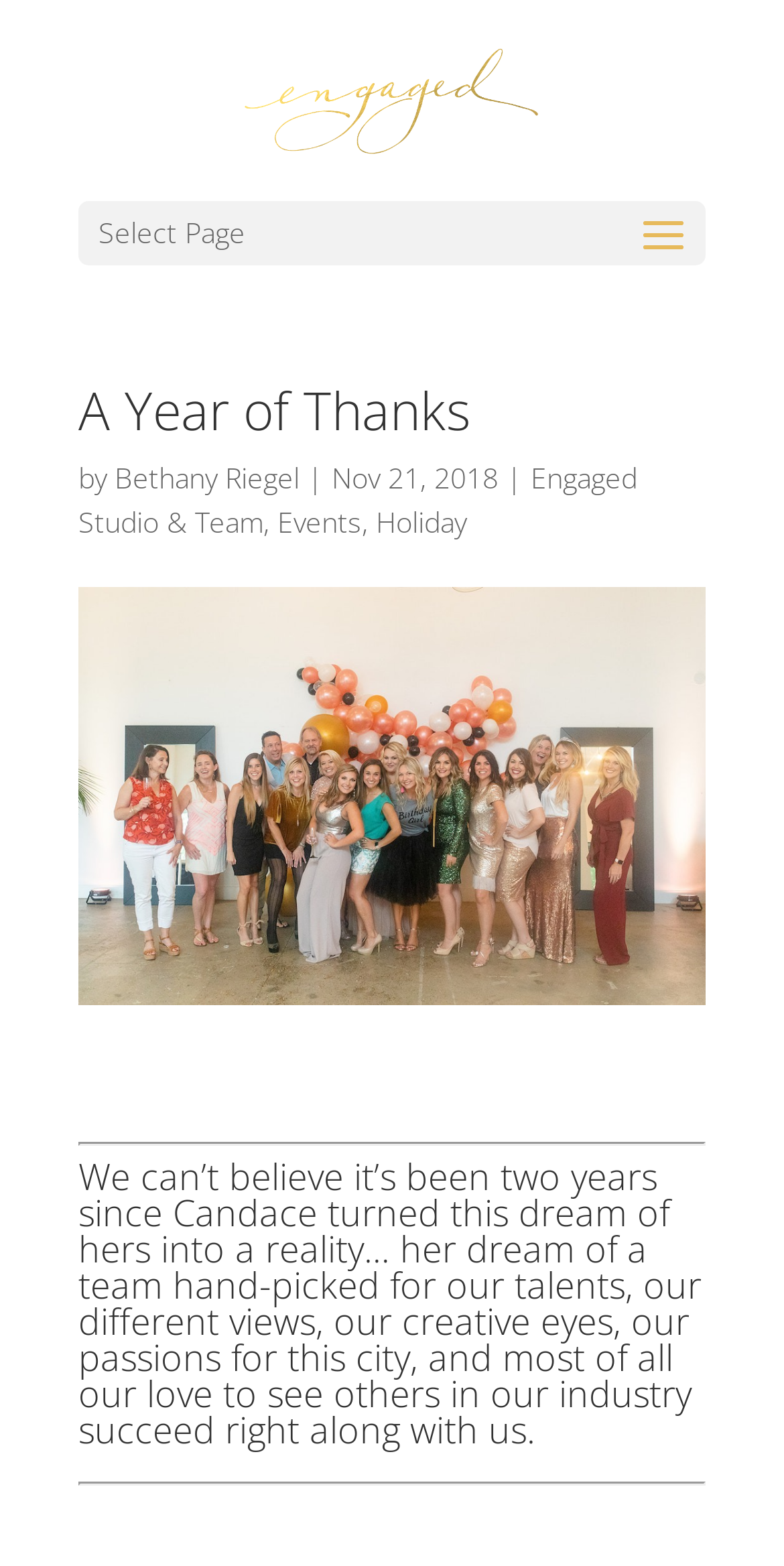Please provide a detailed answer to the question below based on the screenshot: 
What is the name of the website?

The name of the website can be determined by looking at the top-left corner of the webpage, where the logo 'Engaged Asheville' is displayed.